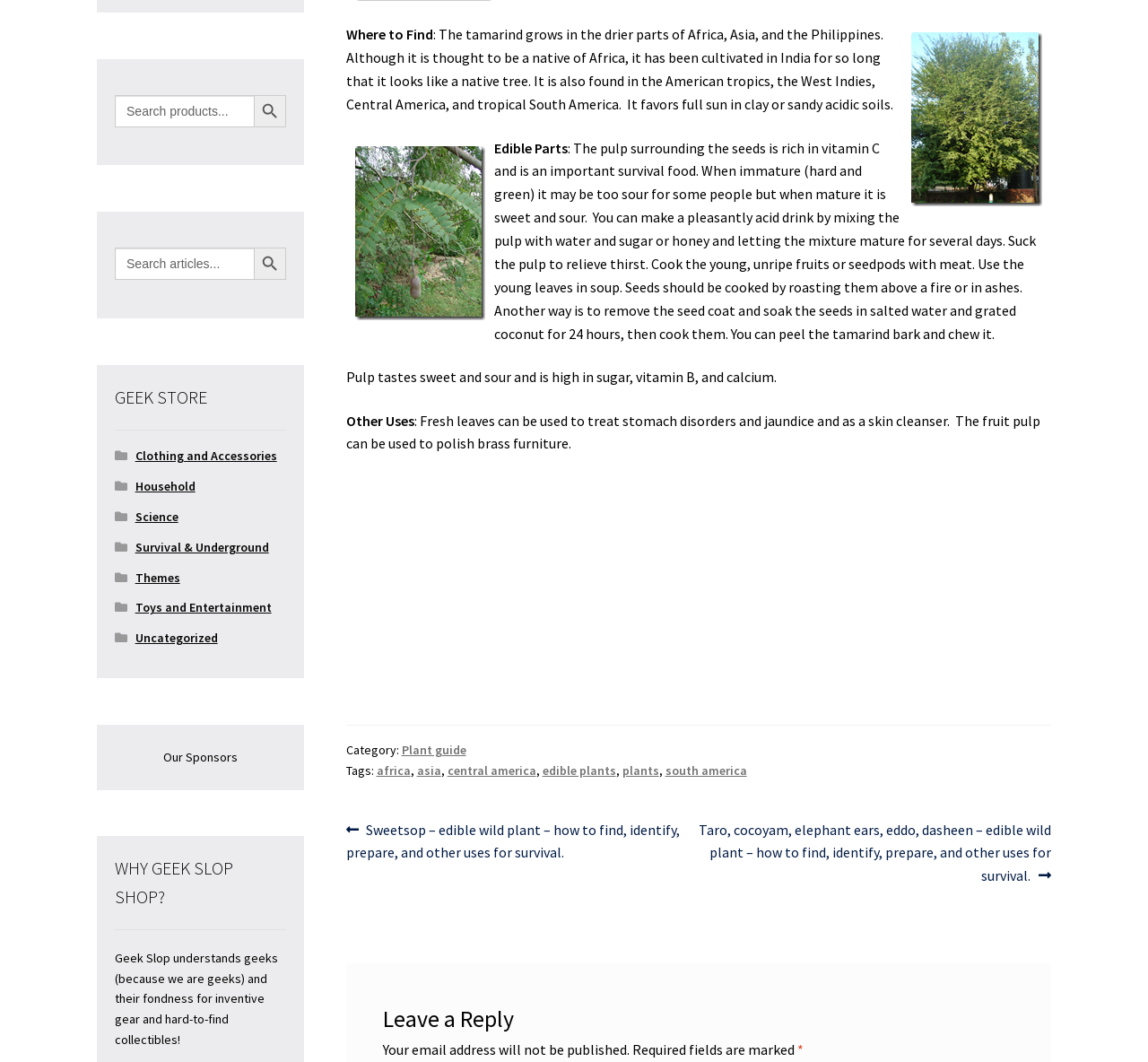Provide the bounding box coordinates for the UI element described in this sentence: "Themes". The coordinates should be four float values between 0 and 1, i.e., [left, top, right, bottom].

[0.118, 0.536, 0.157, 0.551]